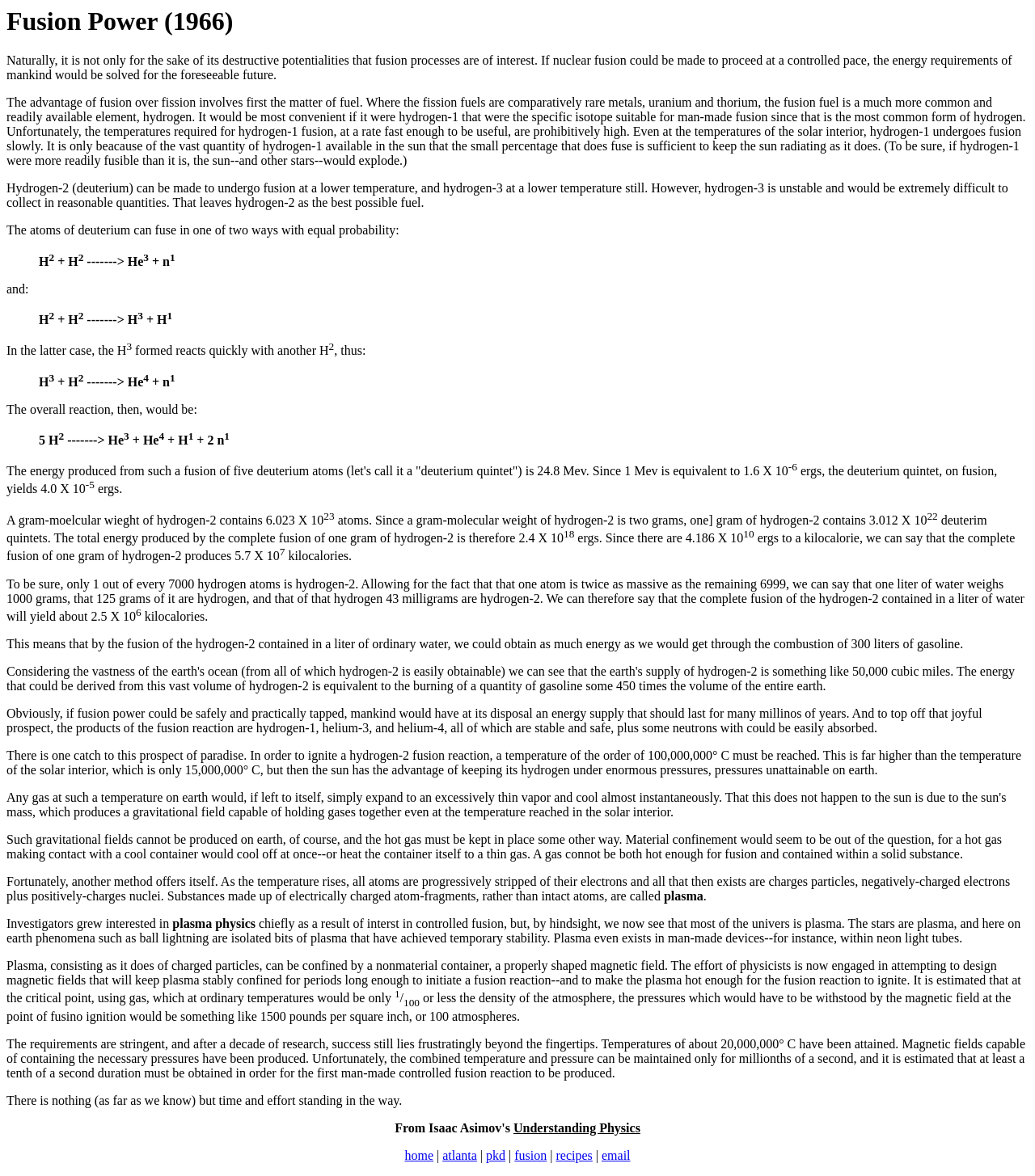Based on the image, provide a detailed response to the question:
What is the overall reaction of the fusion of five deuterium atoms?

The overall reaction of the fusion of five deuterium atoms, or a 'deuterium quintet', is 5H2 -> He3 + He4 + 2n, which produces 24.8 Mev of energy.